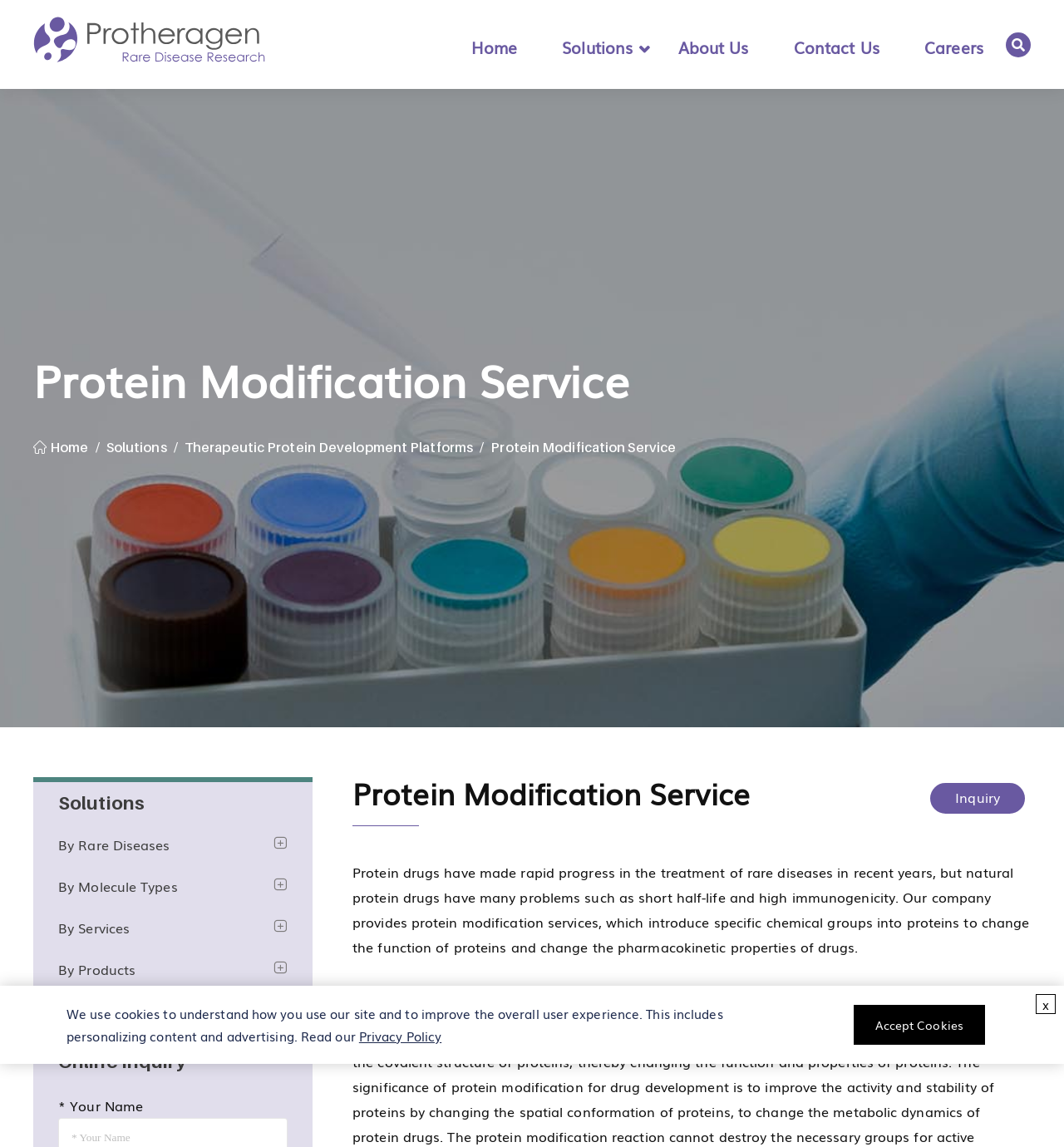Find the bounding box coordinates for the HTML element specified by: "Therapeutic Protein Development Platforms".

[0.173, 0.383, 0.445, 0.397]